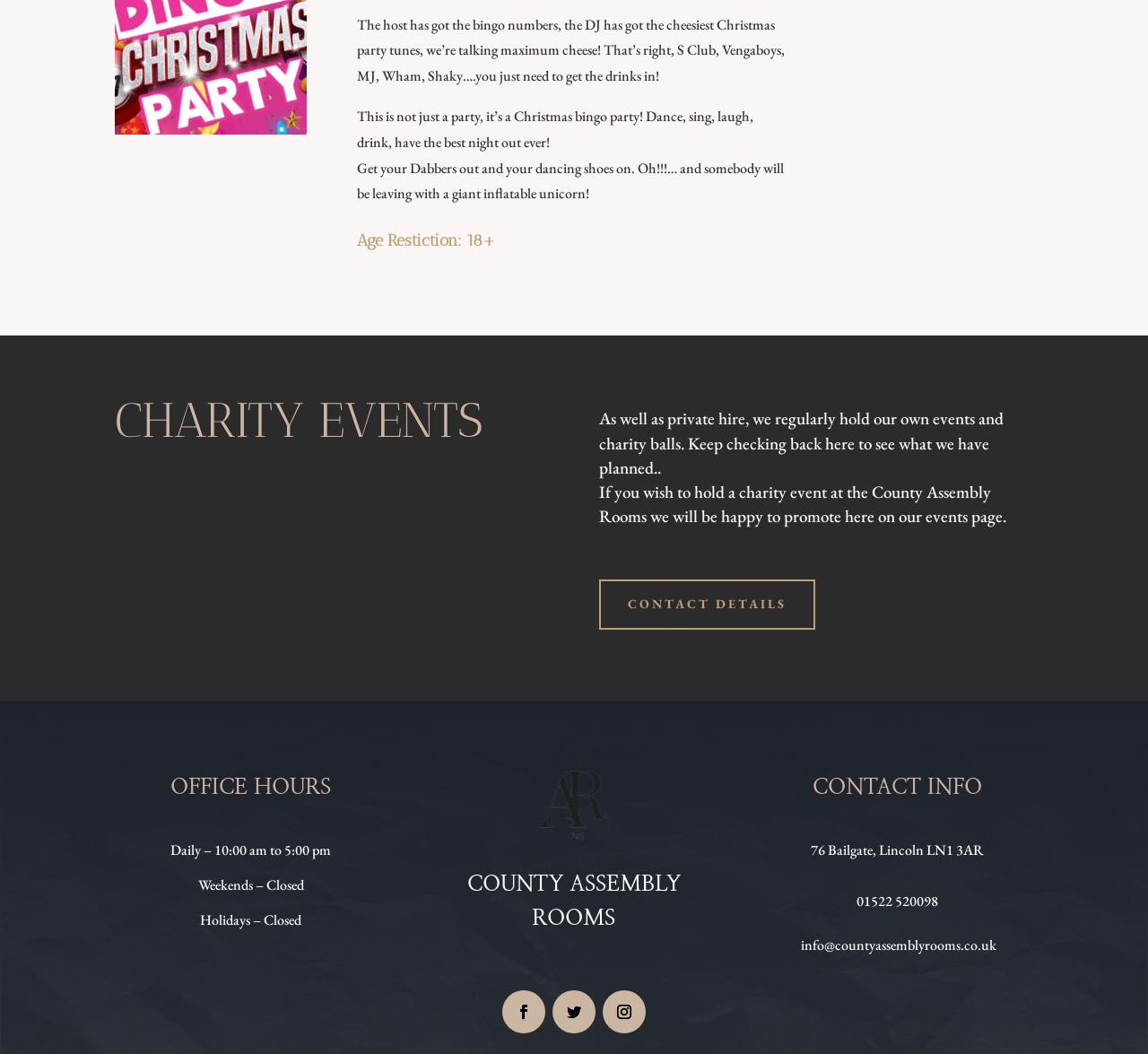Provide the bounding box coordinates of the HTML element this sentence describes: "Contact Details". The bounding box coordinates consist of four float numbers between 0 and 1, i.e., [left, top, right, bottom].

[0.522, 0.55, 0.71, 0.597]